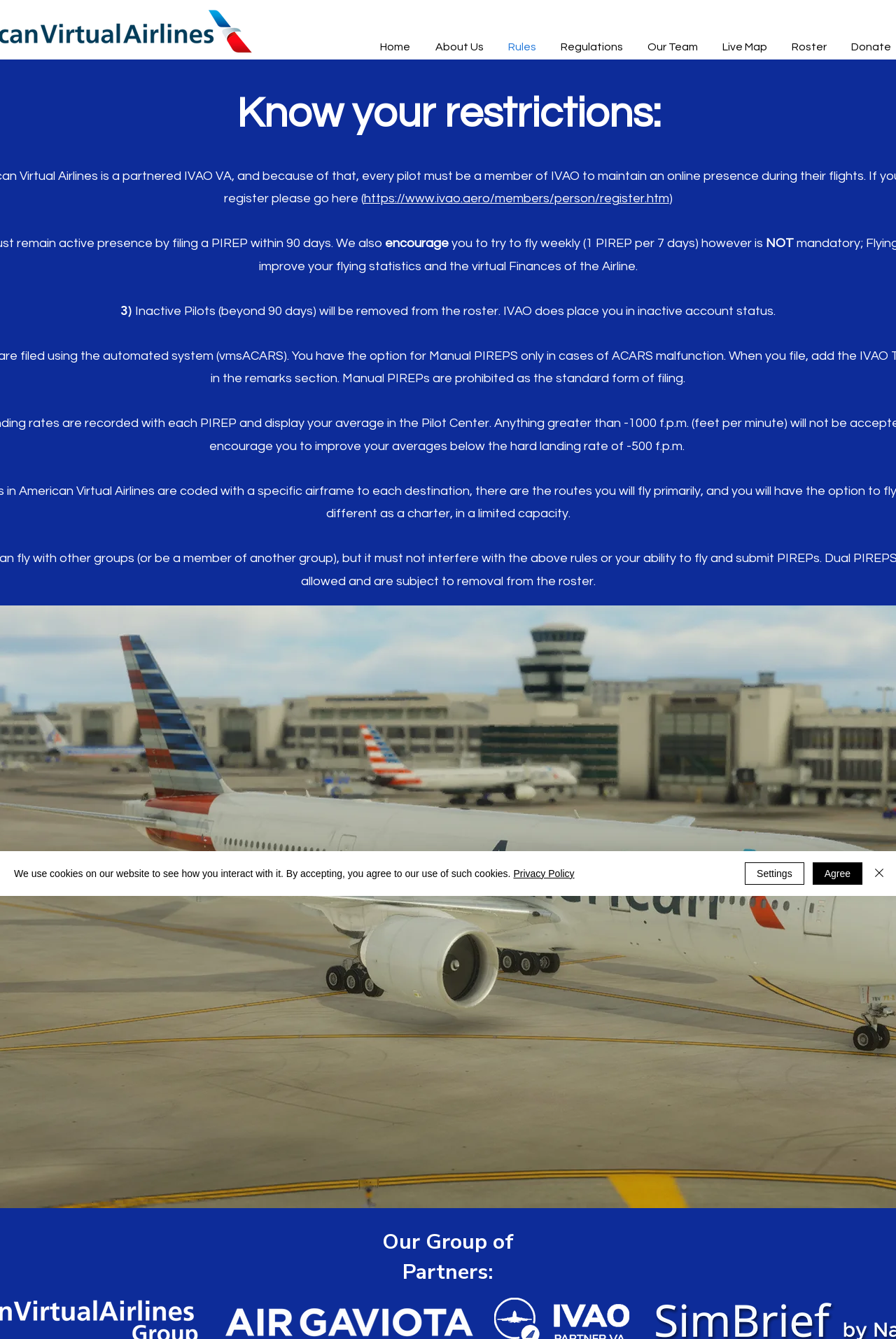Locate the bounding box coordinates of the area where you should click to accomplish the instruction: "Learn about Certified Digital Marketing Master’s Course".

None